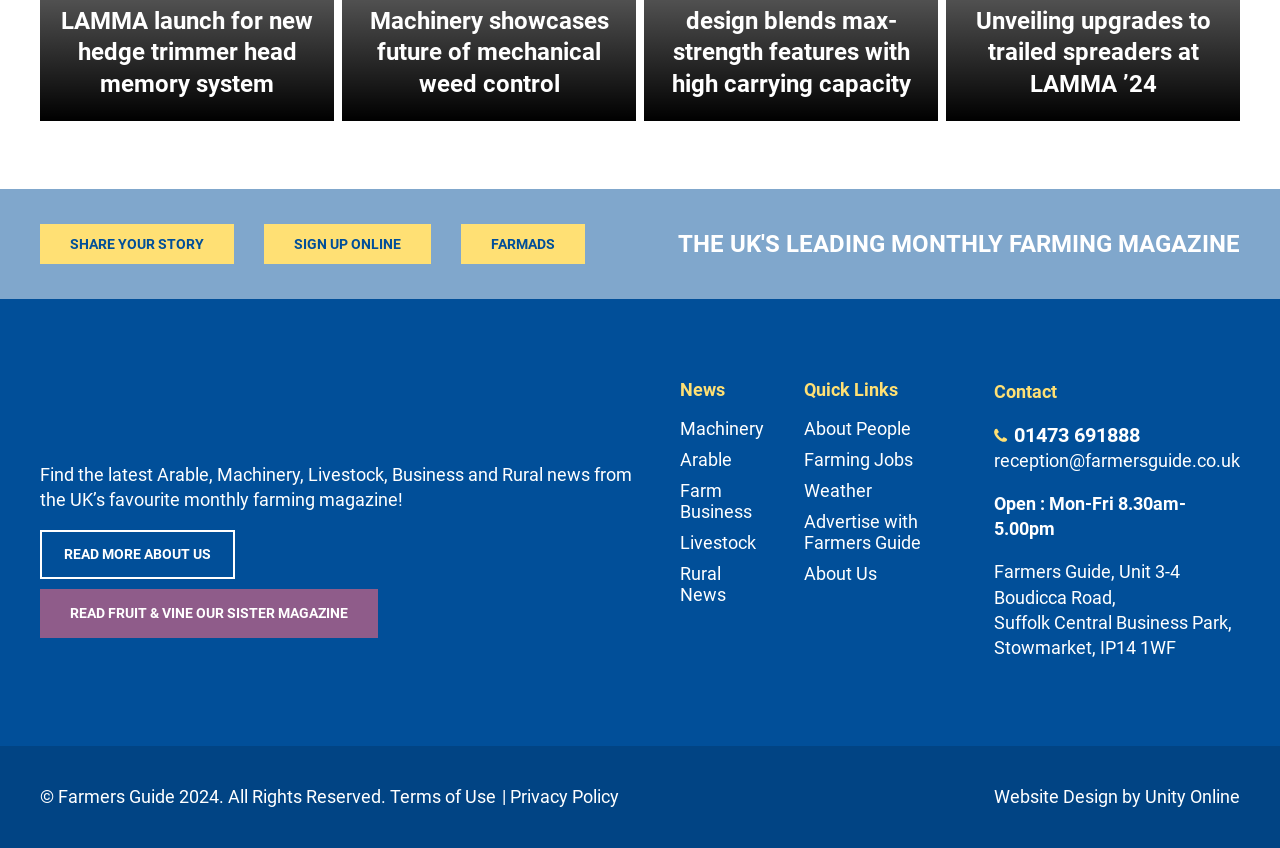Find the bounding box coordinates of the area to click in order to follow the instruction: "Contact Farmers Guide via phone".

[0.777, 0.498, 0.891, 0.527]